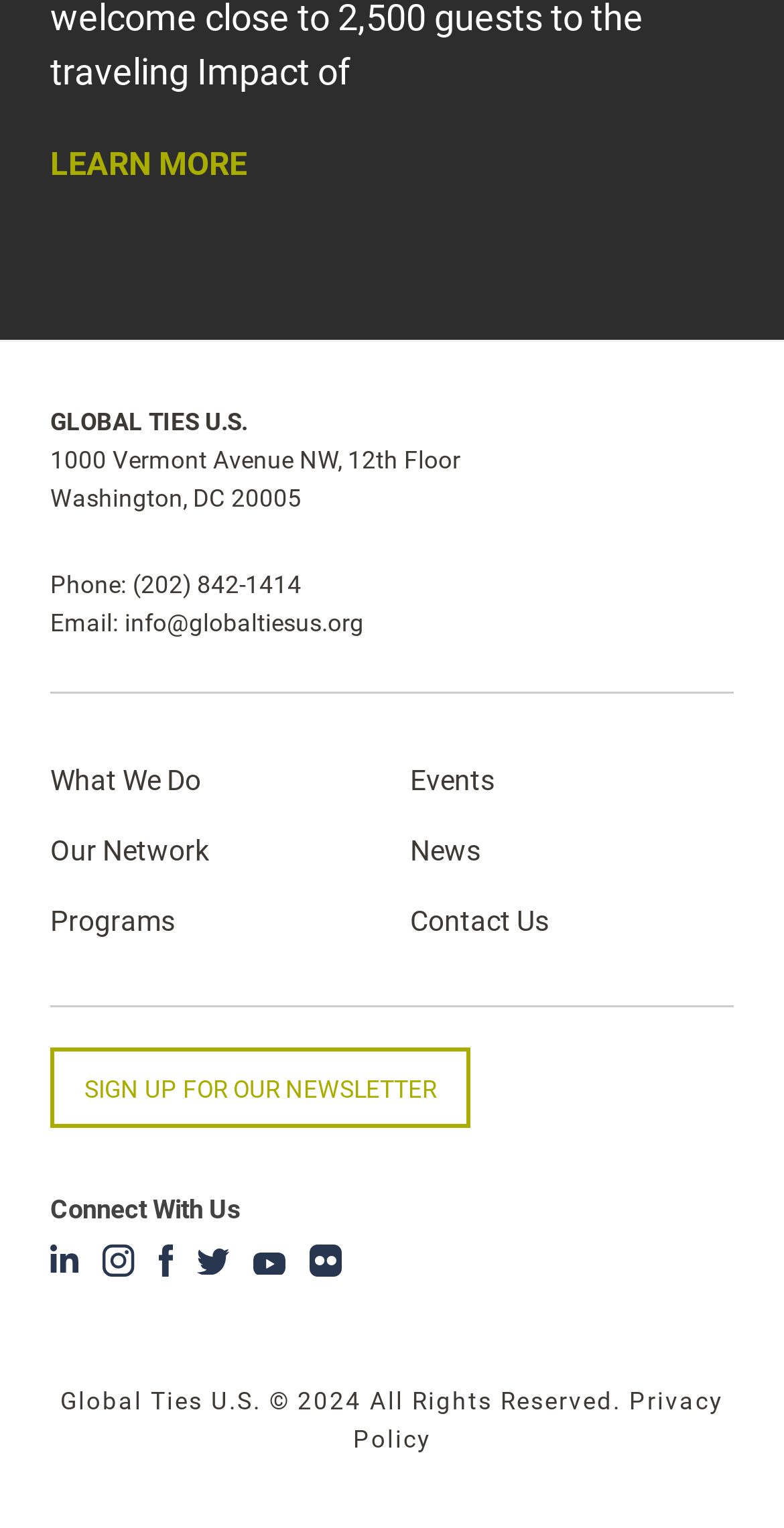Please find the bounding box coordinates of the section that needs to be clicked to achieve this instruction: "Visit FAPESP website".

None